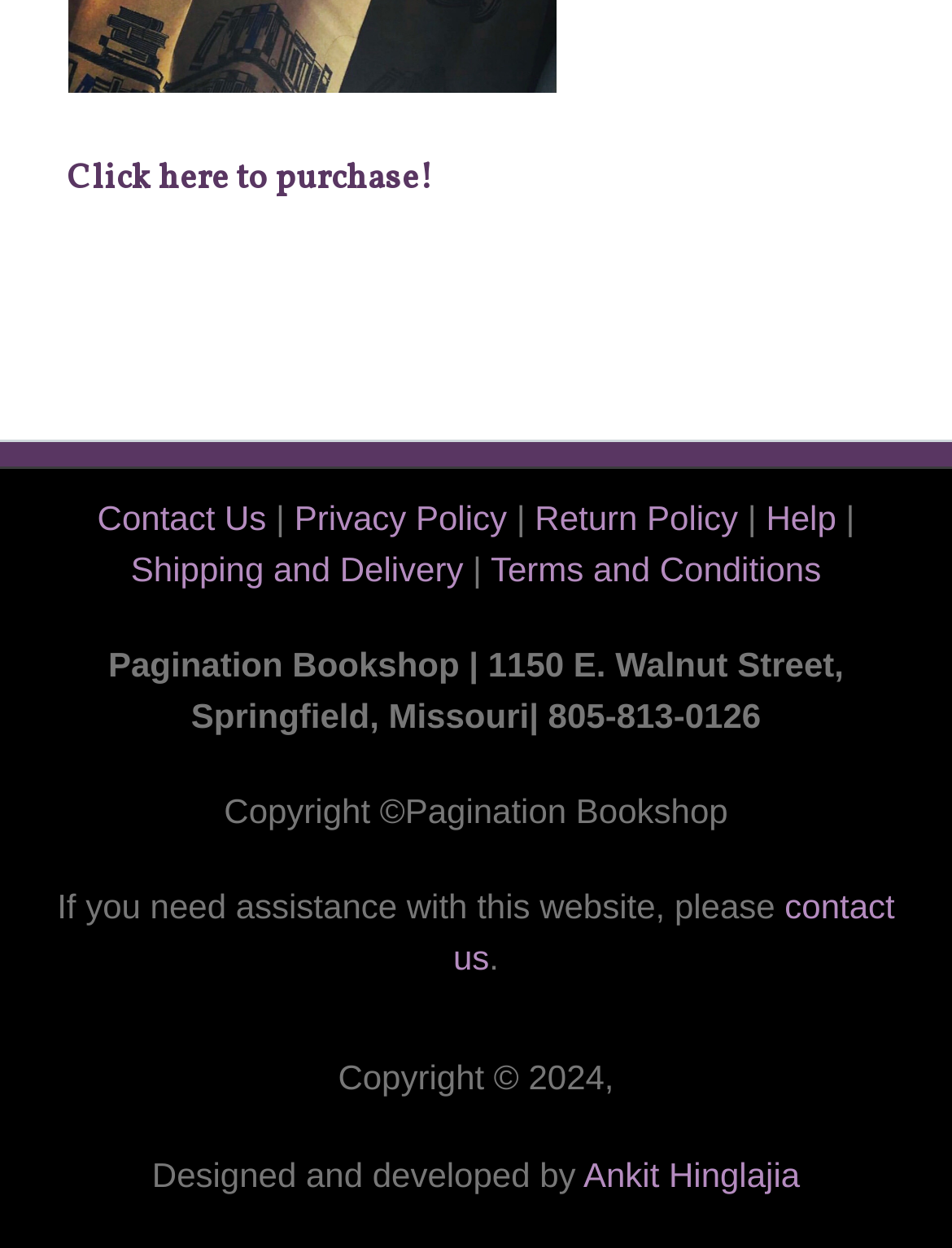Find the bounding box coordinates of the element you need to click on to perform this action: 'Check return policy'. The coordinates should be represented by four float values between 0 and 1, in the format [left, top, right, bottom].

[0.562, 0.399, 0.775, 0.43]